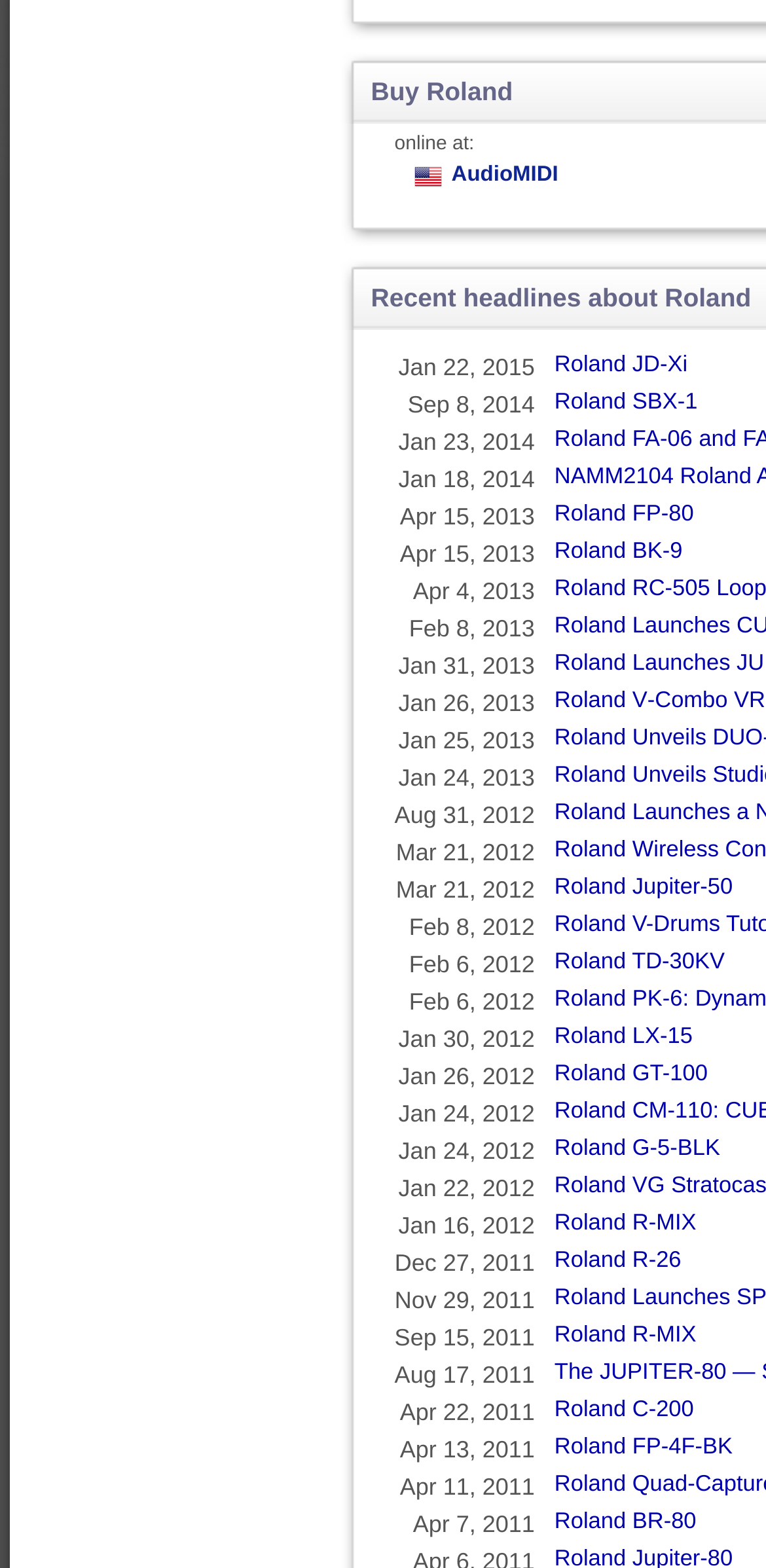Given the element description Roland FP-80, identify the bounding box coordinates for the UI element on the webpage screenshot. The format should be (top-left x, top-left y, bottom-right x, bottom-right y), with values between 0 and 1.

[0.724, 0.306, 0.906, 0.321]